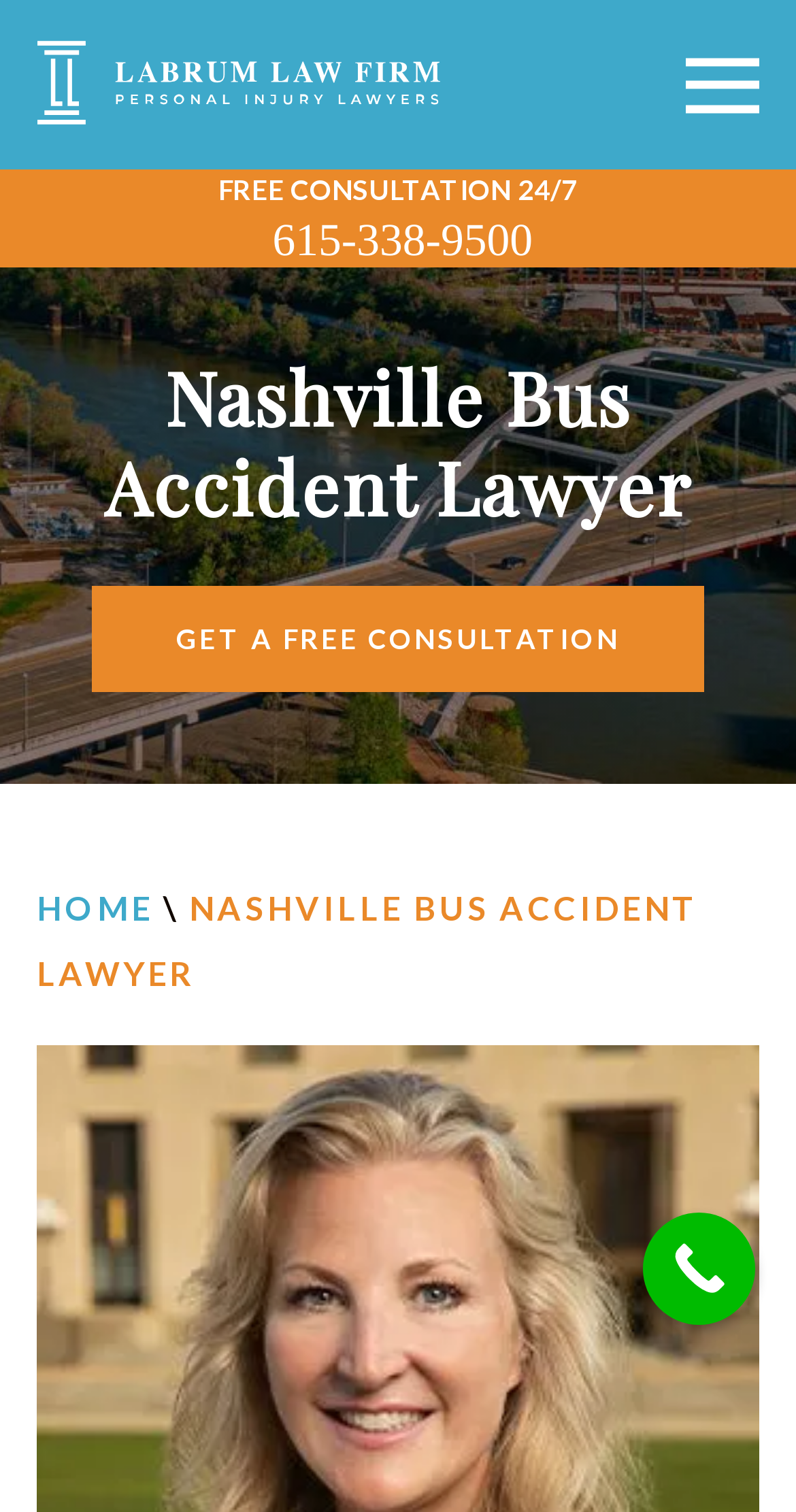What is the phone number to call for a free consultation?
Analyze the screenshot and provide a detailed answer to the question.

I found the phone number by looking at the link element with the text '615-338-9500' which is located at the top of the page, near the 'FREE CONSULTATION 24/7' text.